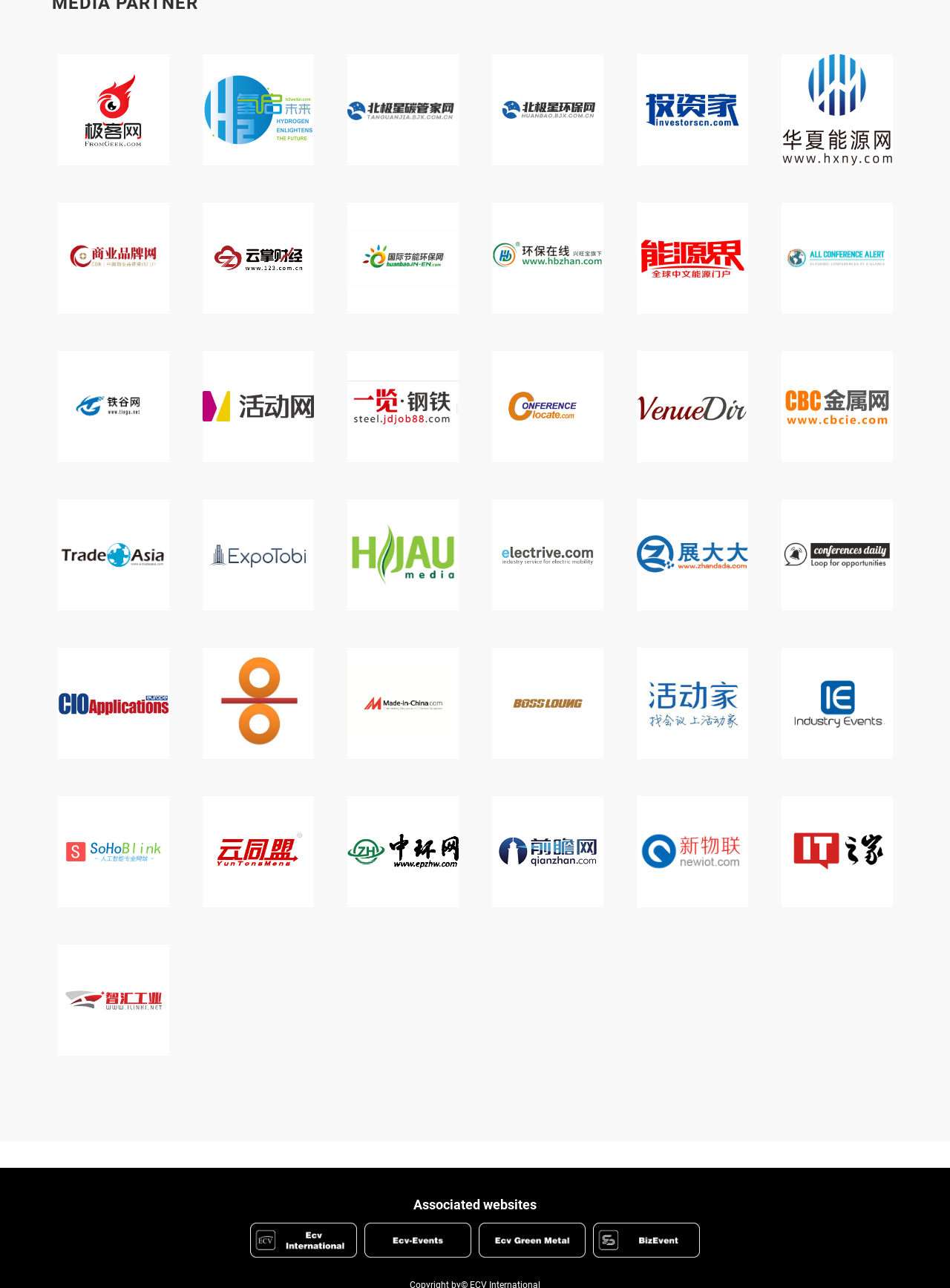What is the vertical position of the 'Associated websites' heading?
Identify the answer in the screenshot and reply with a single word or phrase.

0.93